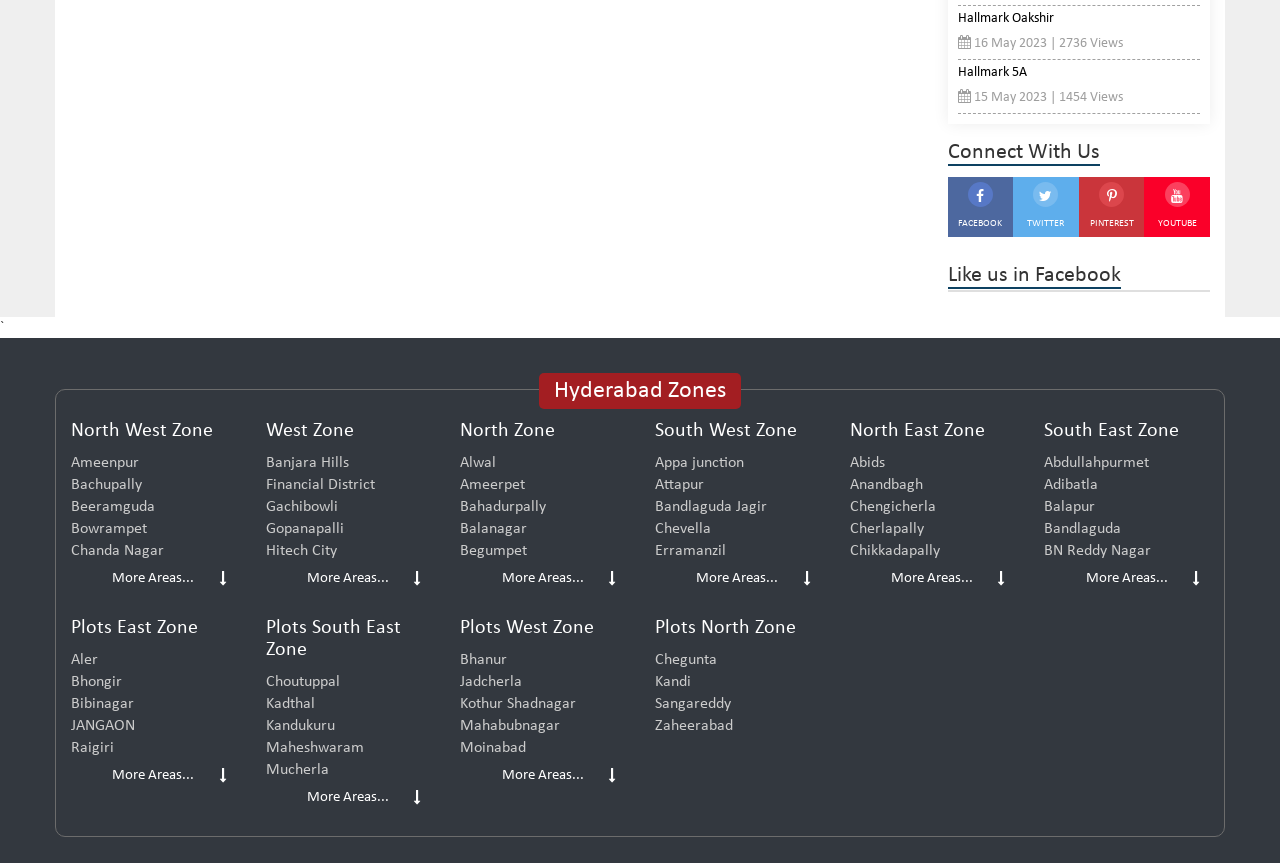Can you find the bounding box coordinates for the element that needs to be clicked to execute this instruction: "Click on the 'Banjara Hills' link"? The coordinates should be given as four float numbers between 0 and 1, i.e., [left, top, right, bottom].

[0.208, 0.524, 0.336, 0.55]